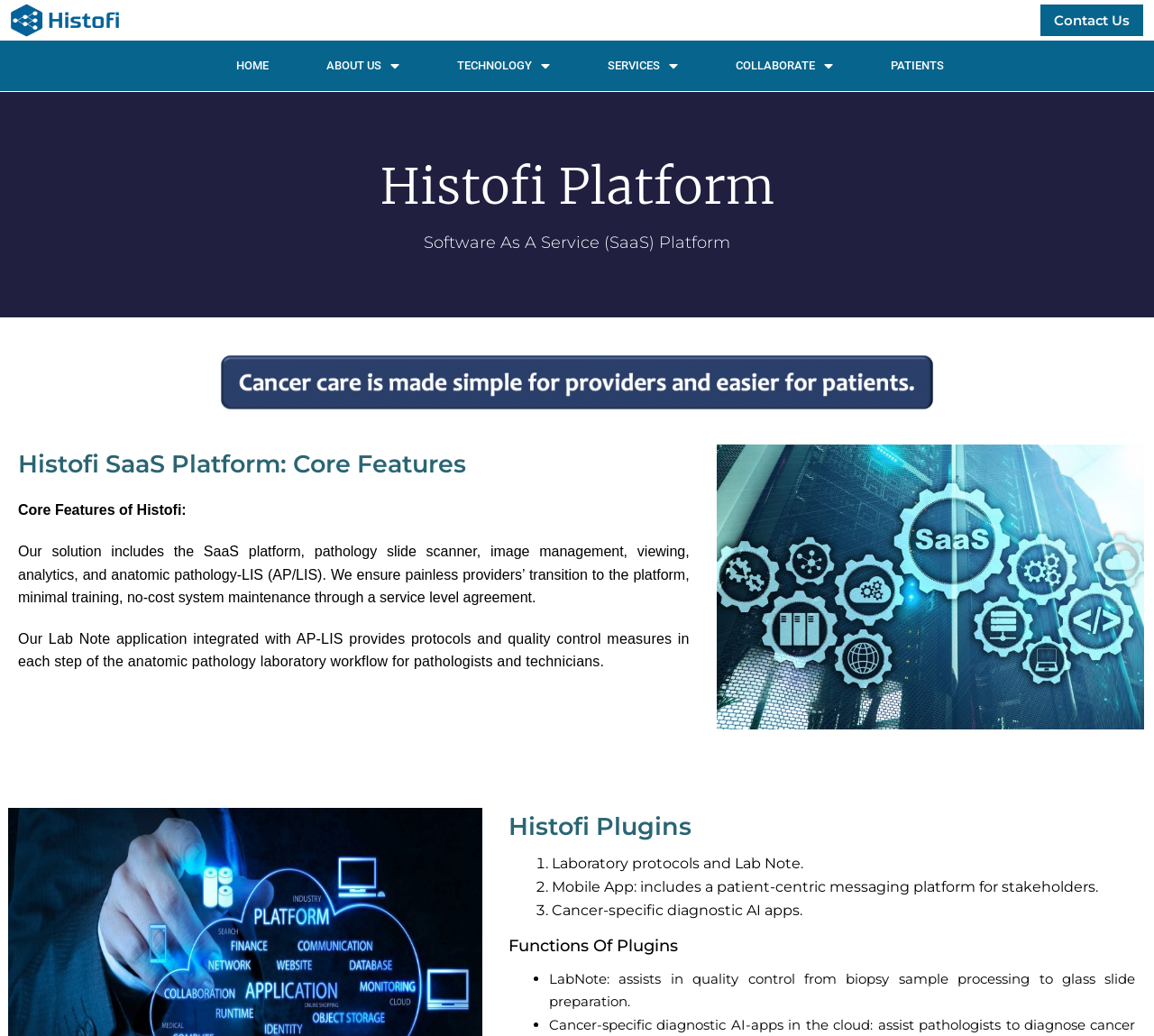Please analyze the image and provide a thorough answer to the question:
What is the purpose of Lab Note?

According to the webpage, LabNote assists in quality control from biopsy sample processing to glass slide preparation, which suggests that its primary purpose is to ensure quality control in the laboratory workflow.